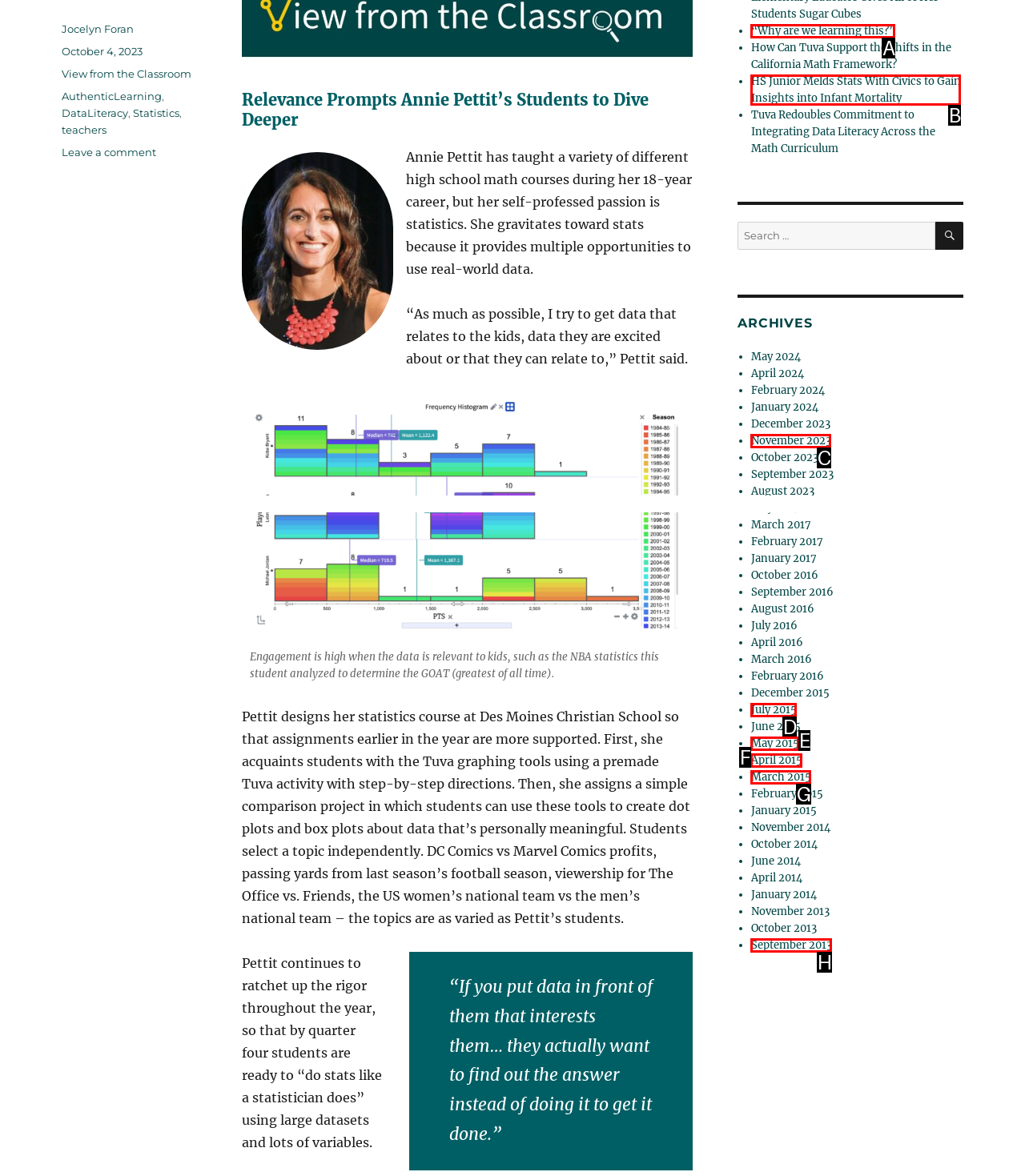Select the letter of the option that corresponds to: “Why are we learning this?”
Provide the letter from the given options.

A